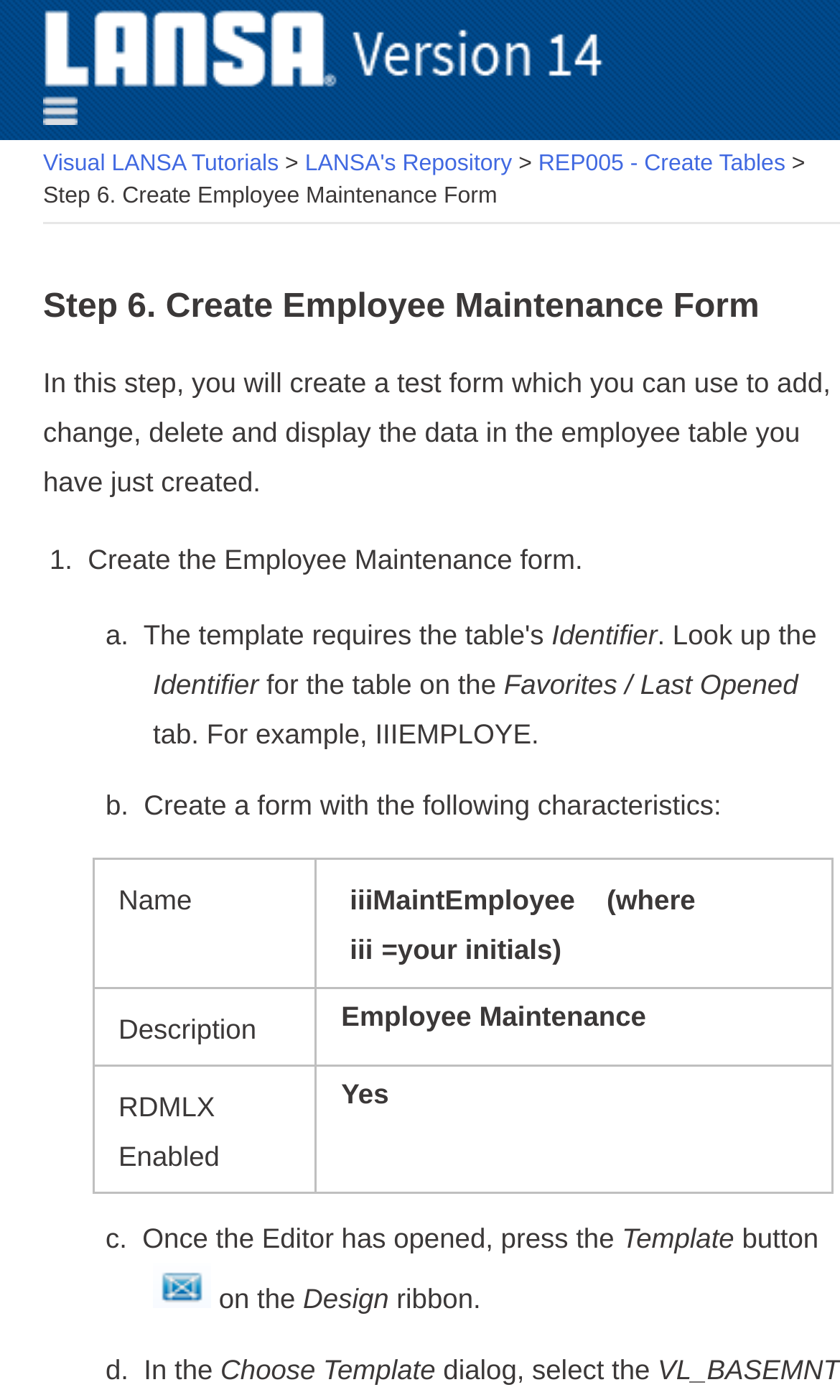Please locate the UI element described by "REP005 - Create Tables" and provide its bounding box coordinates.

[0.641, 0.106, 0.935, 0.125]